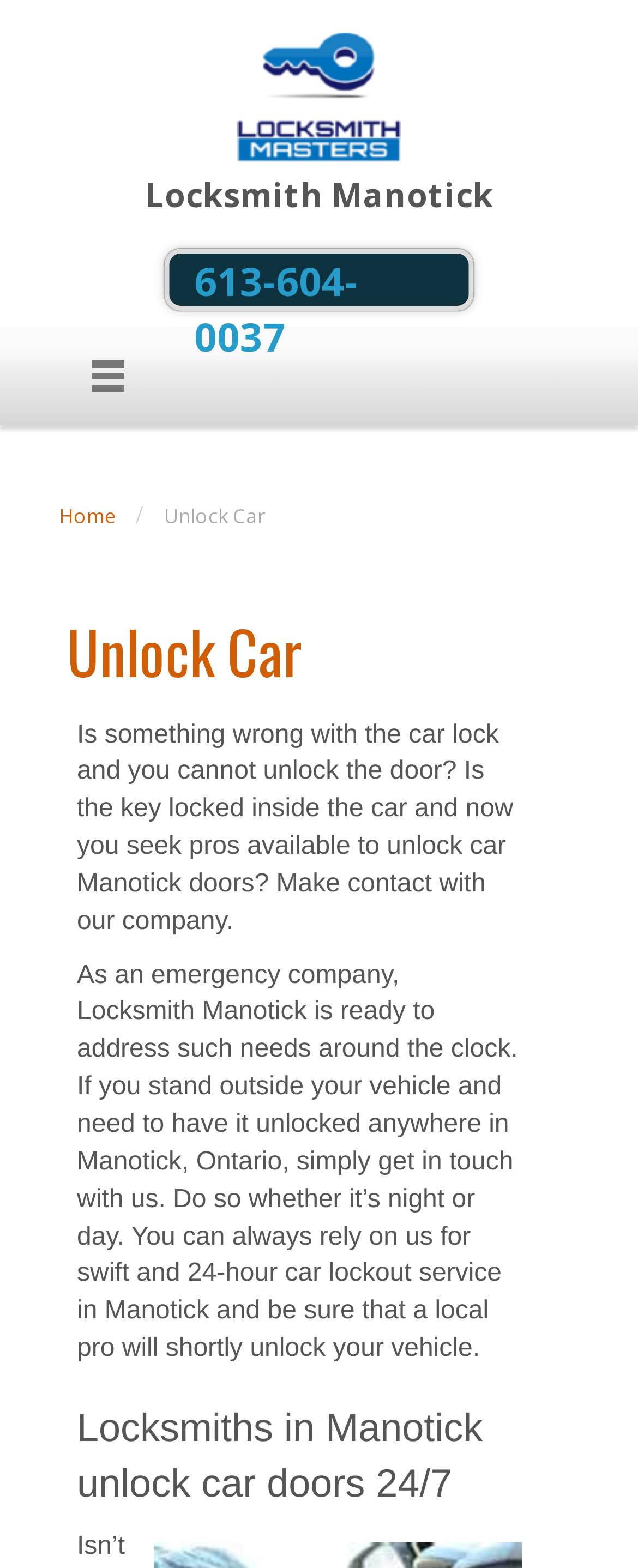Please respond to the question using a single word or phrase:
What is the name of the locksmith company?

Locksmith Manotick